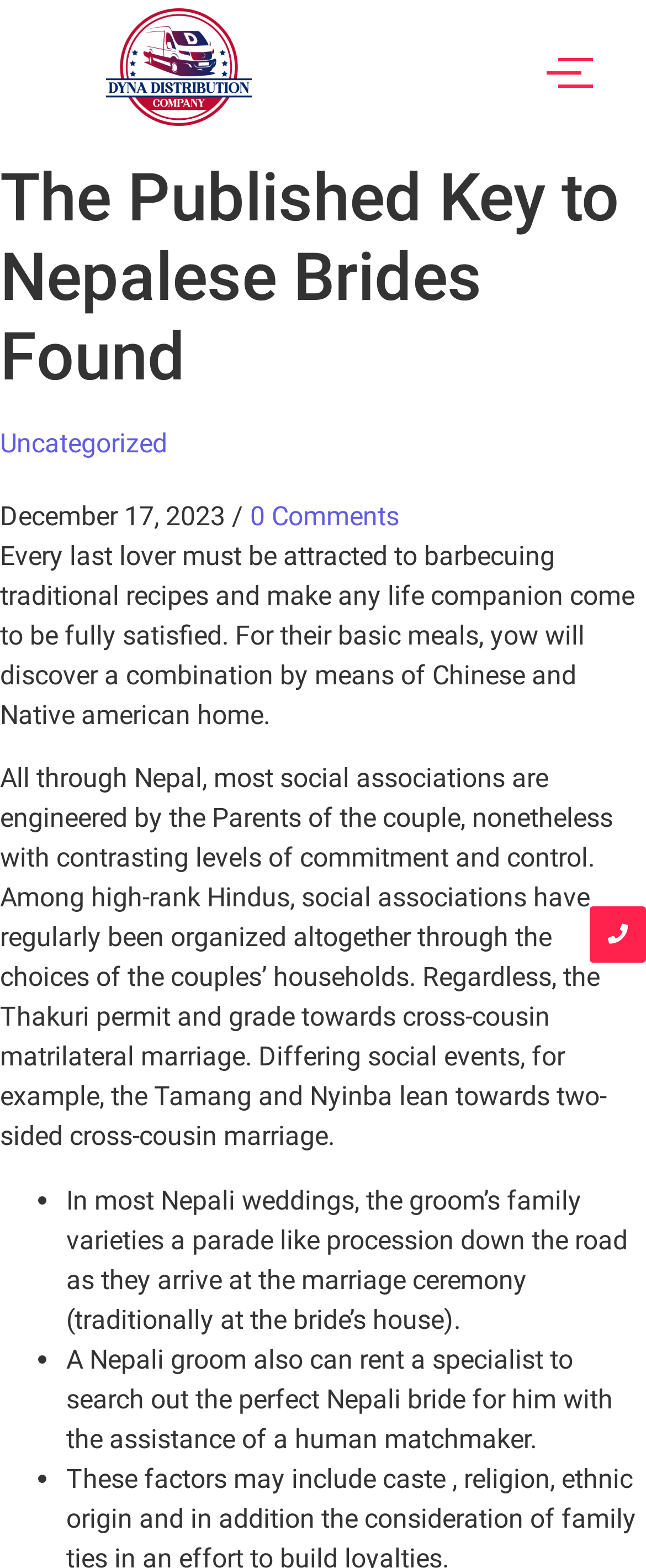What is the symbol of the link at the bottom right corner? Using the information from the screenshot, answer with a single word or phrase.

